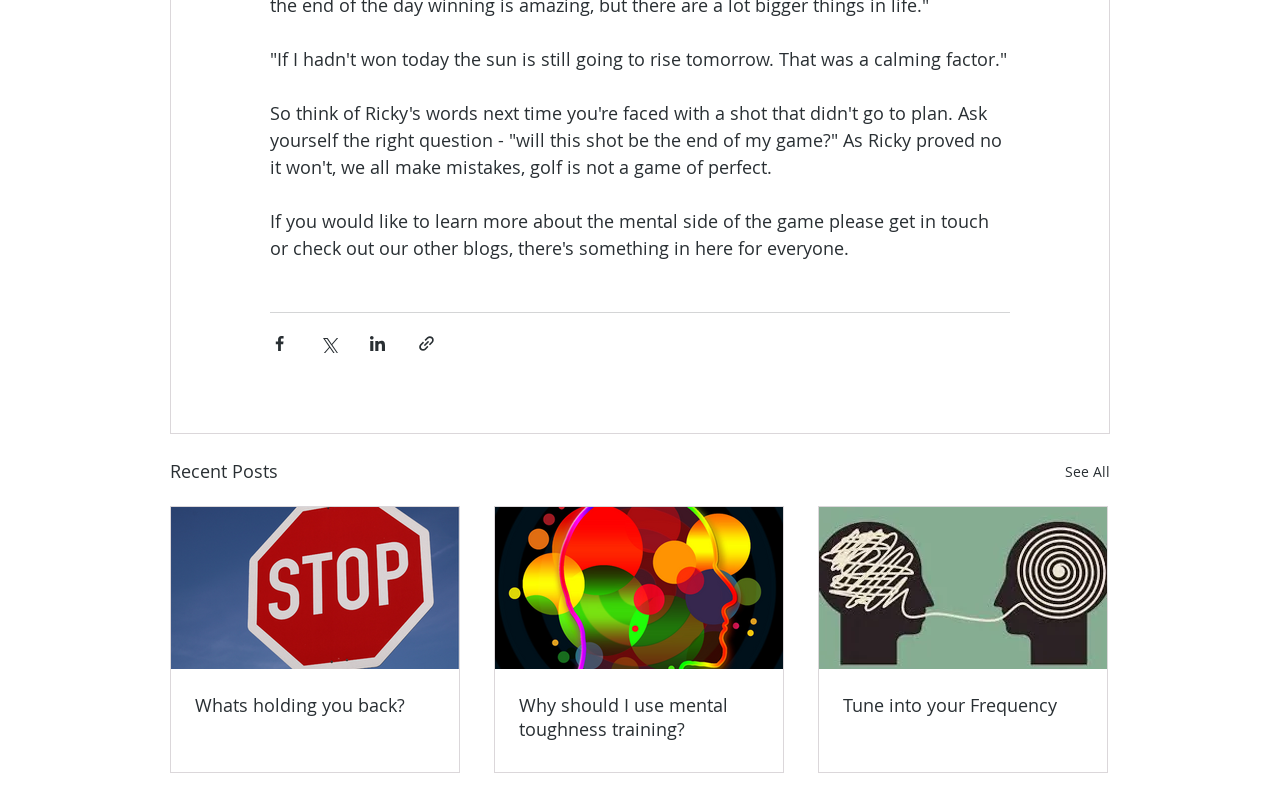Predict the bounding box coordinates of the area that should be clicked to accomplish the following instruction: "Read the first article". The bounding box coordinates should consist of four float numbers between 0 and 1, i.e., [left, top, right, bottom].

[0.134, 0.627, 0.359, 0.827]